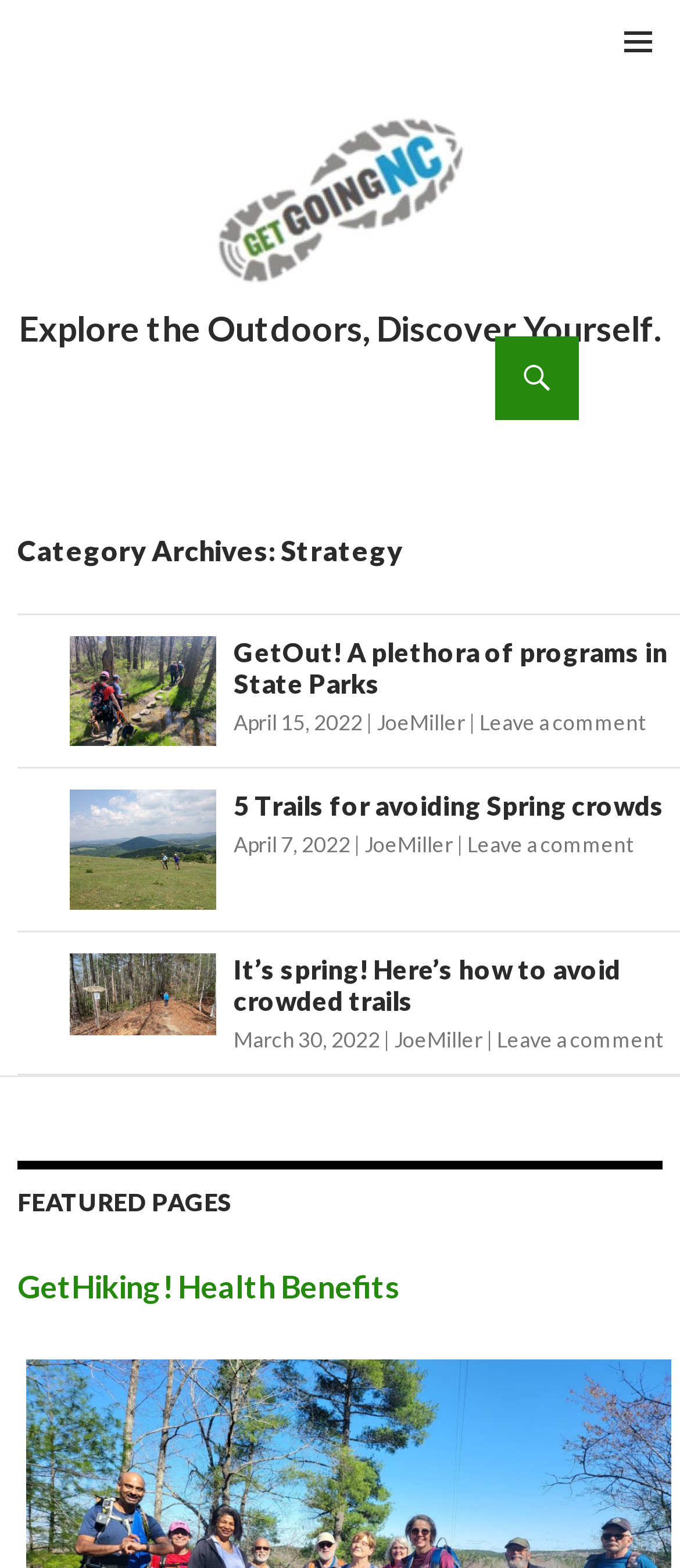Provide your answer in one word or a succinct phrase for the question: 
What is the text of the main heading?

GetGoing NC! Explore the Outdoors, Discover Yourself.